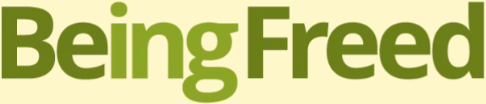Refer to the image and provide an in-depth answer to the question: 
What is the purpose of the image?

The caption suggests that the image serves as a header or branding element for the webpage titled 'What is a Website Host?', implying that its purpose is to provide a visual identity for the webpage and its content.